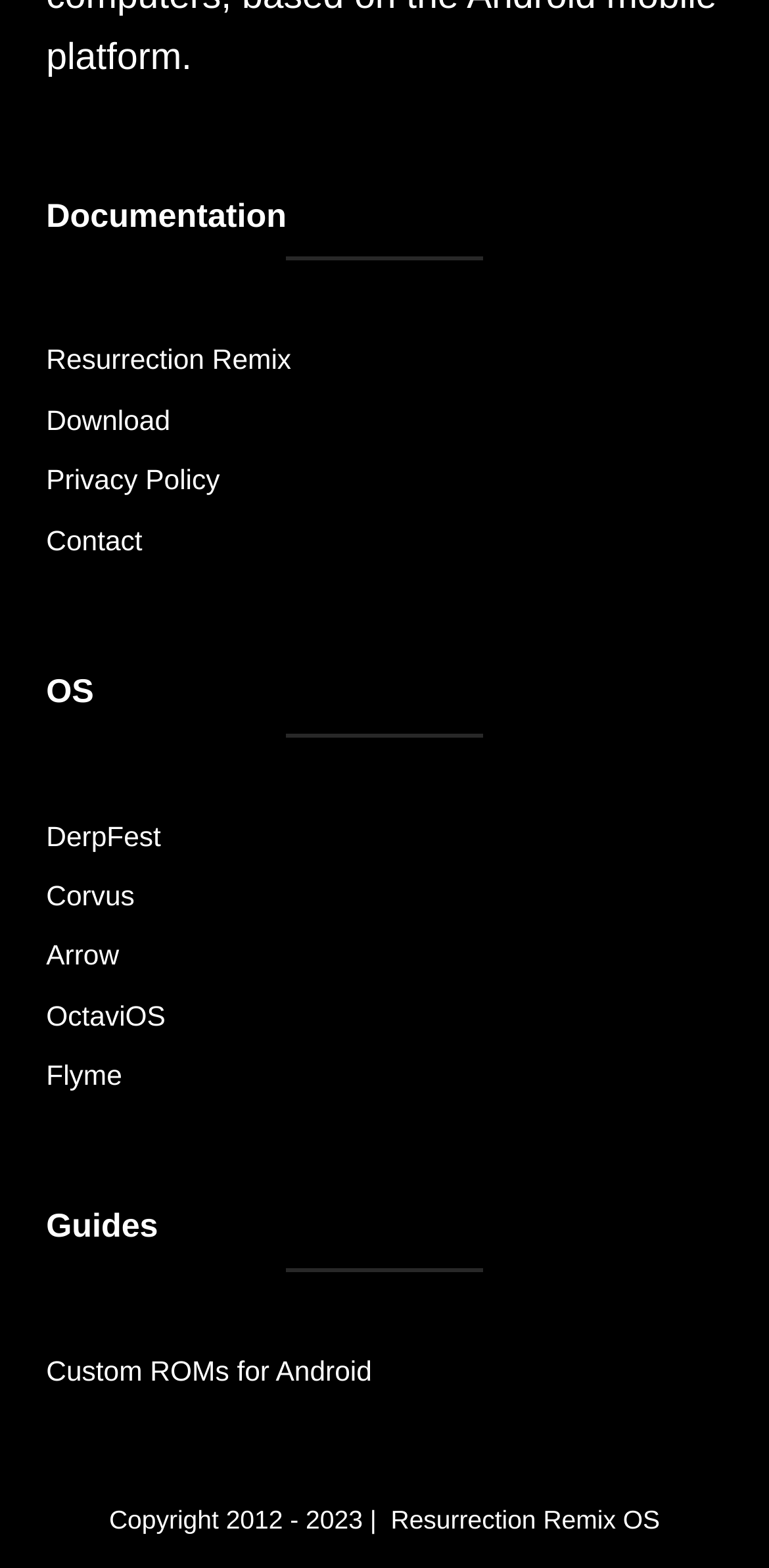Predict the bounding box of the UI element based on this description: "Resurrection Remix OS".

[0.508, 0.96, 0.858, 0.979]